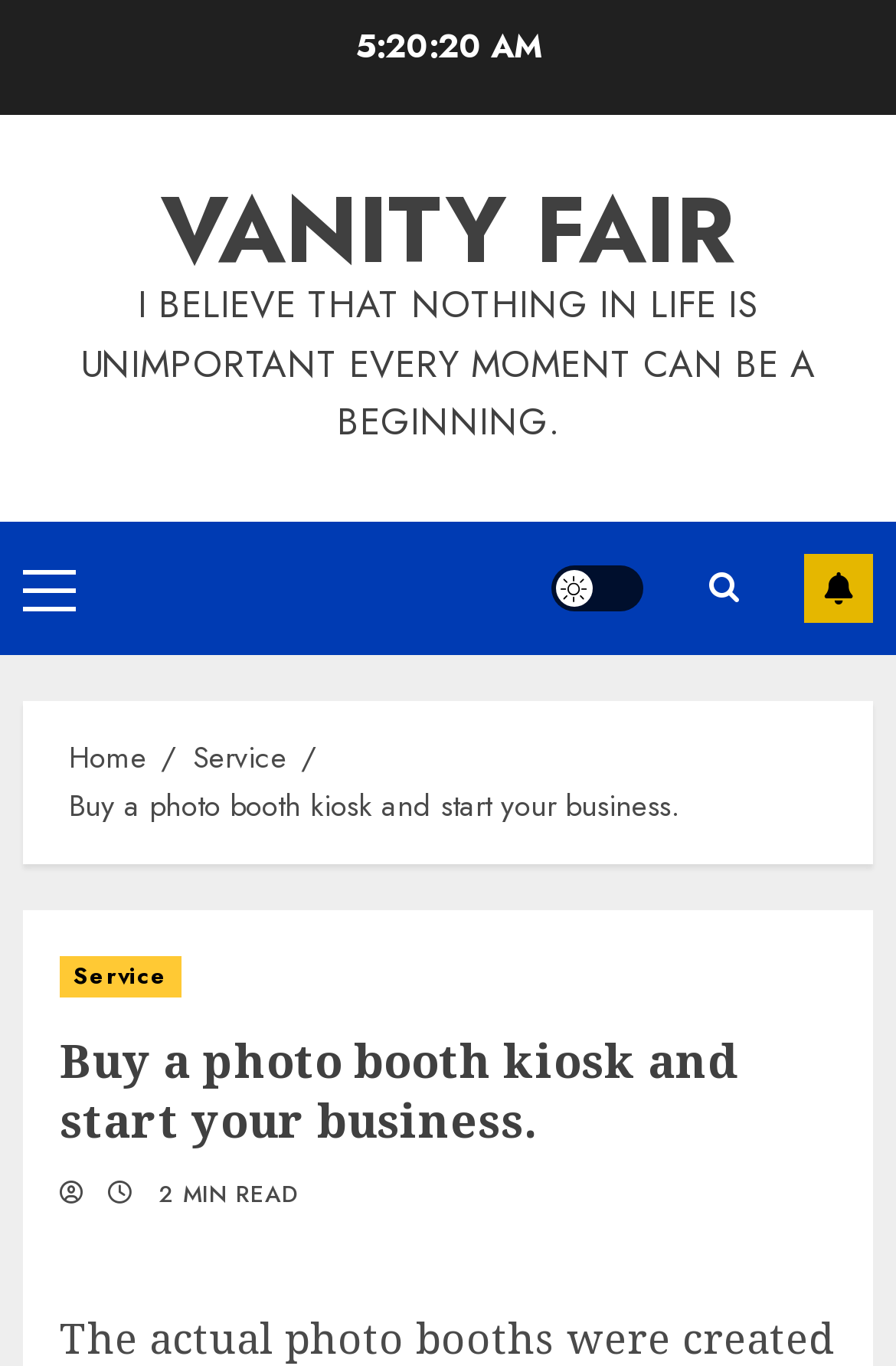Please provide the bounding box coordinate of the region that matches the element description: Service. Coordinates should be in the format (top-left x, top-left y, bottom-right x, bottom-right y) and all values should be between 0 and 1.

[0.215, 0.538, 0.321, 0.572]